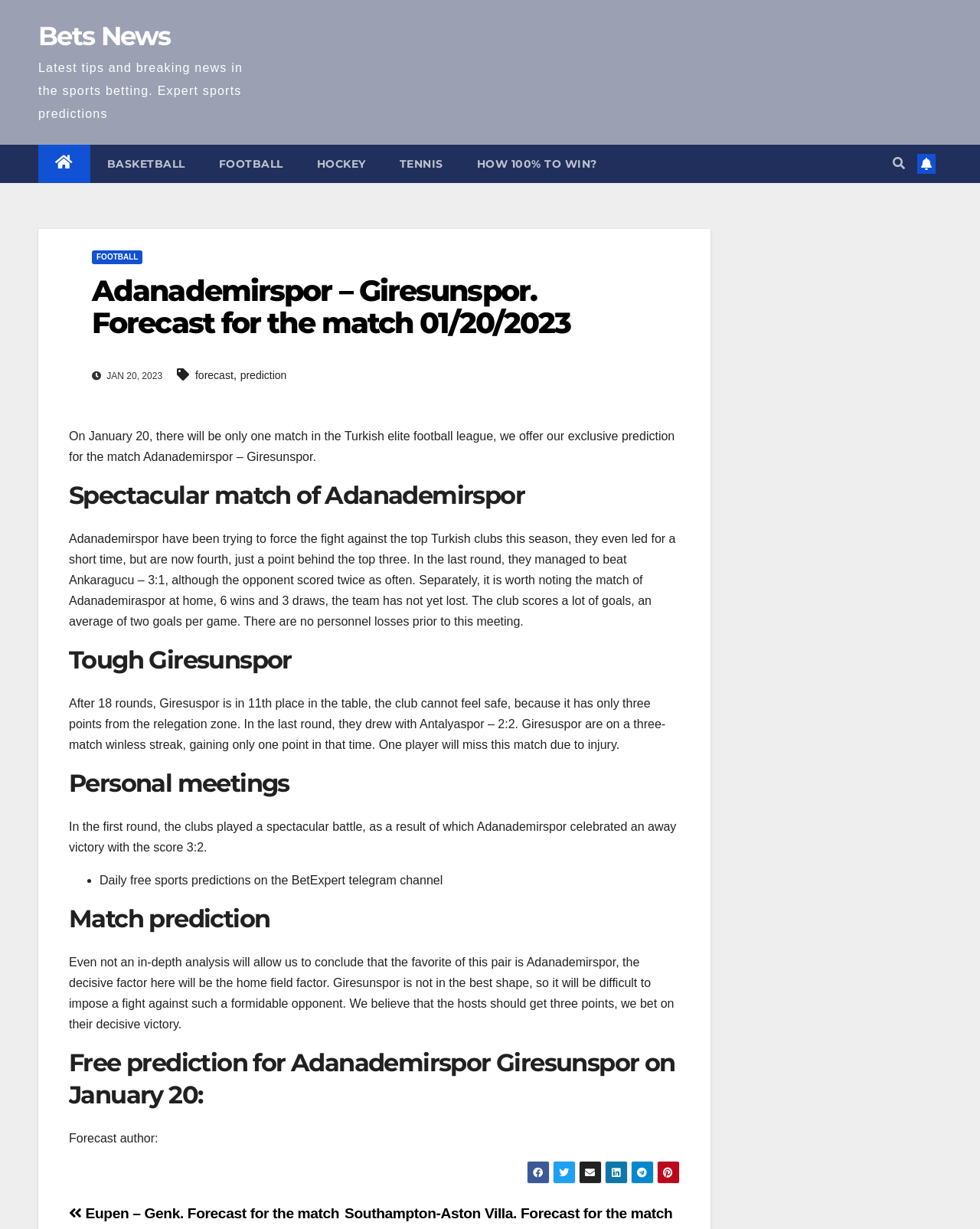Use a single word or phrase to answer this question: 
What was the score of the first match between Adanademirspor and Giresunspor?

3:2